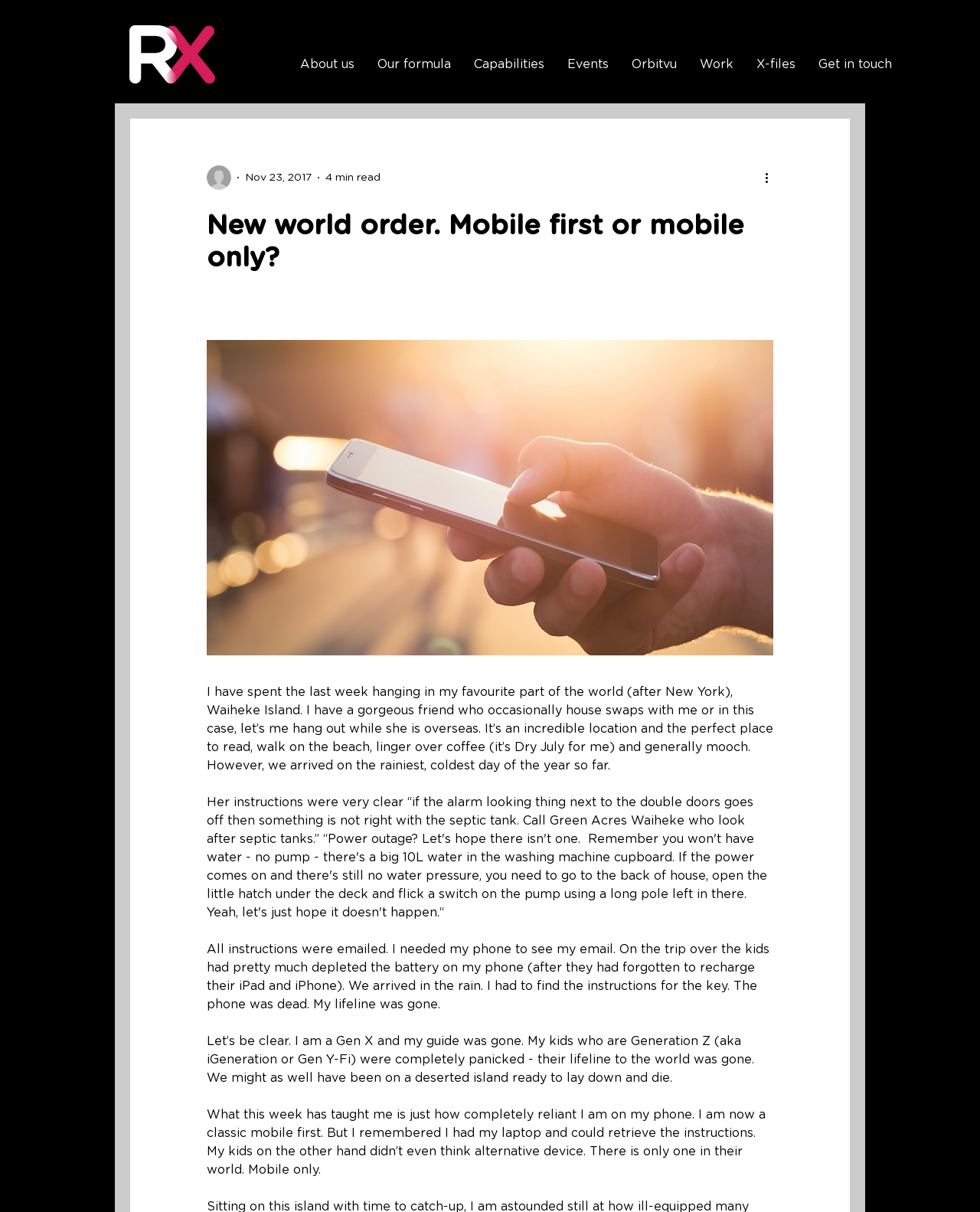Identify the bounding box coordinates of the element that should be clicked to fulfill this task: "Click the 'Orbitvu' link". The coordinates should be provided as four float numbers between 0 and 1, i.e., [left, top, right, bottom].

[0.633, 0.038, 0.702, 0.069]